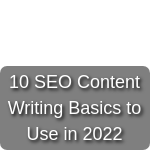What is the purpose of the graphic?
Craft a detailed and extensive response to the question.

The caption states that the graphic serves as a visual guide to encourage readers to implement these foundational writing principles for improved search engine performance, implying that the purpose of the graphic is to motivate readers to apply the SEO content writing basics.